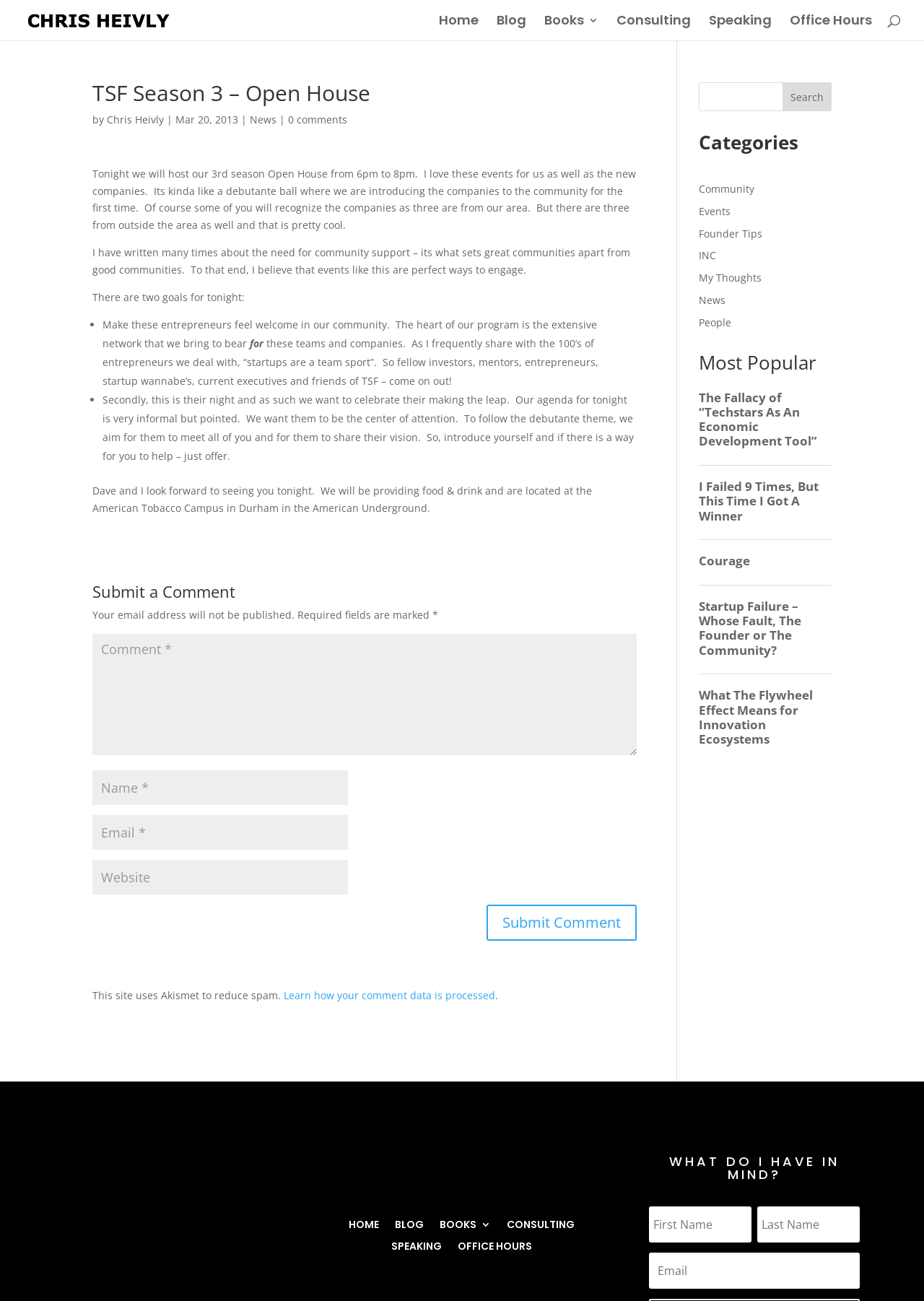Kindly respond to the following question with a single word or a brief phrase: 
How many goals are there for the event?

Two